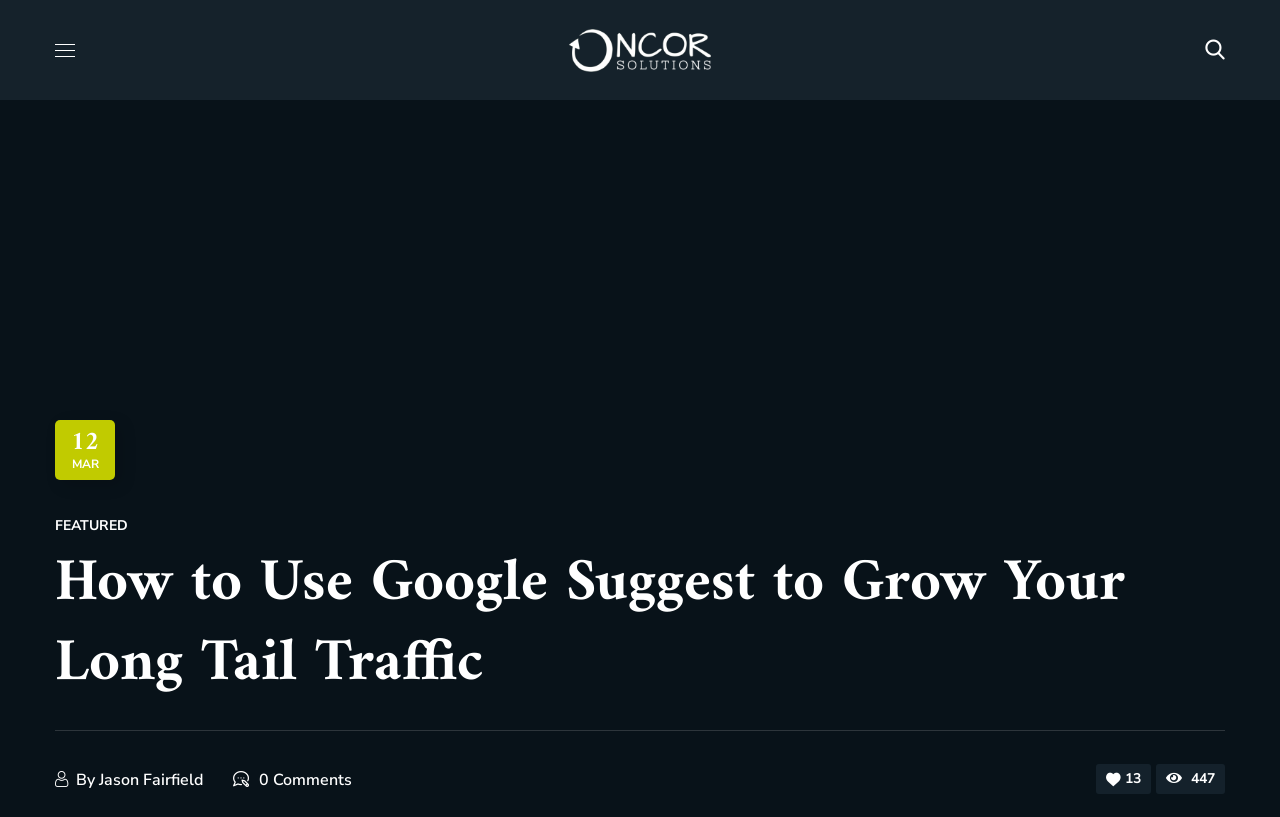Please find the bounding box for the UI component described as follows: "Featured".

[0.043, 0.628, 0.1, 0.66]